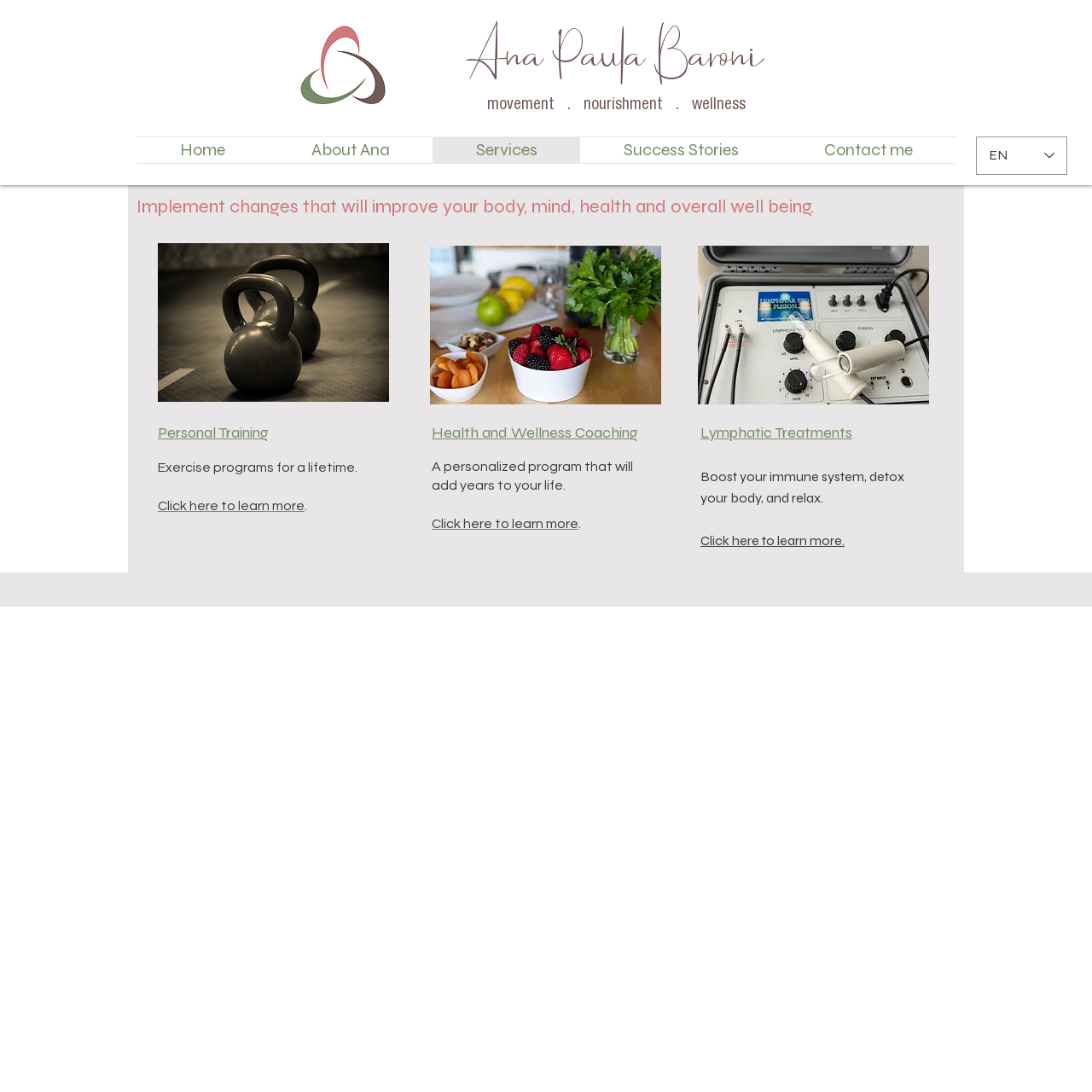Please provide the bounding box coordinate of the region that matches the element description: Health and Wellness Coaching. Coordinates should be in the format (top-left x, top-left y, bottom-right x, bottom-right y) and all values should be between 0 and 1.

[0.395, 0.388, 0.584, 0.405]